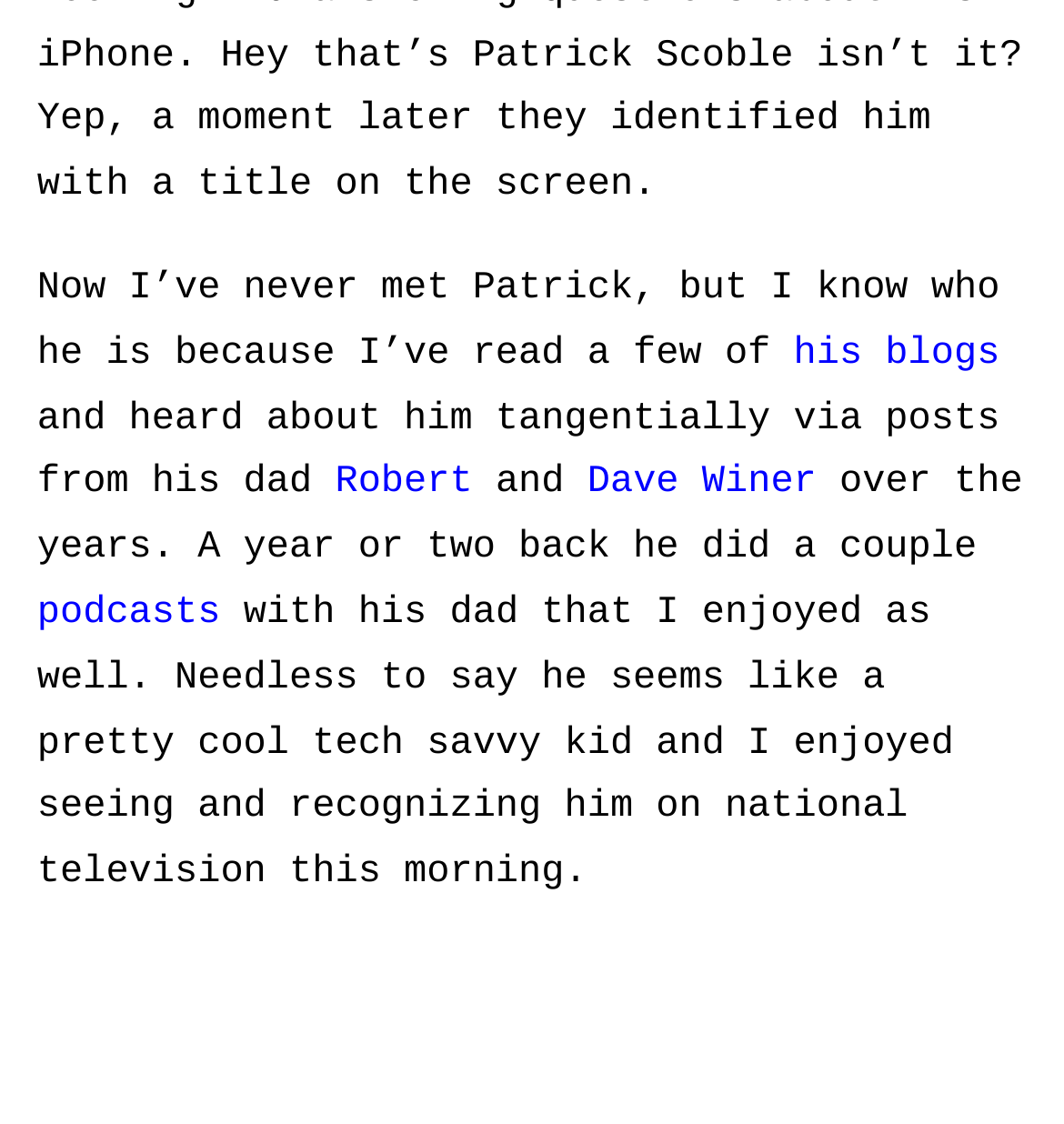Highlight the bounding box of the UI element that corresponds to this description: "Robert".

[0.315, 0.411, 0.444, 0.45]